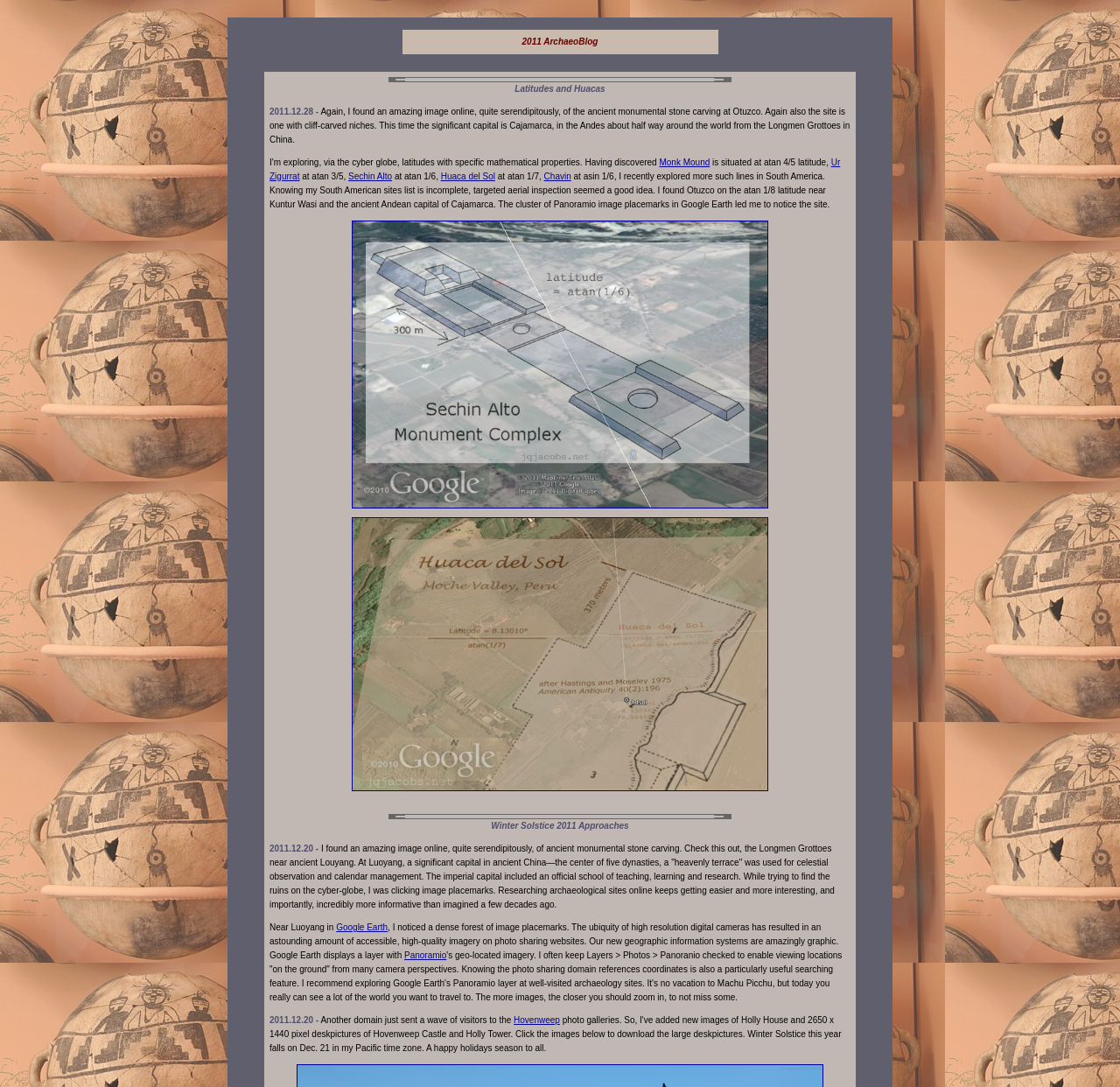Specify the bounding box coordinates (top-left x, top-left y, bottom-right x, bottom-right y) of the UI element in the screenshot that matches this description: Panoramio

[0.361, 0.874, 0.399, 0.883]